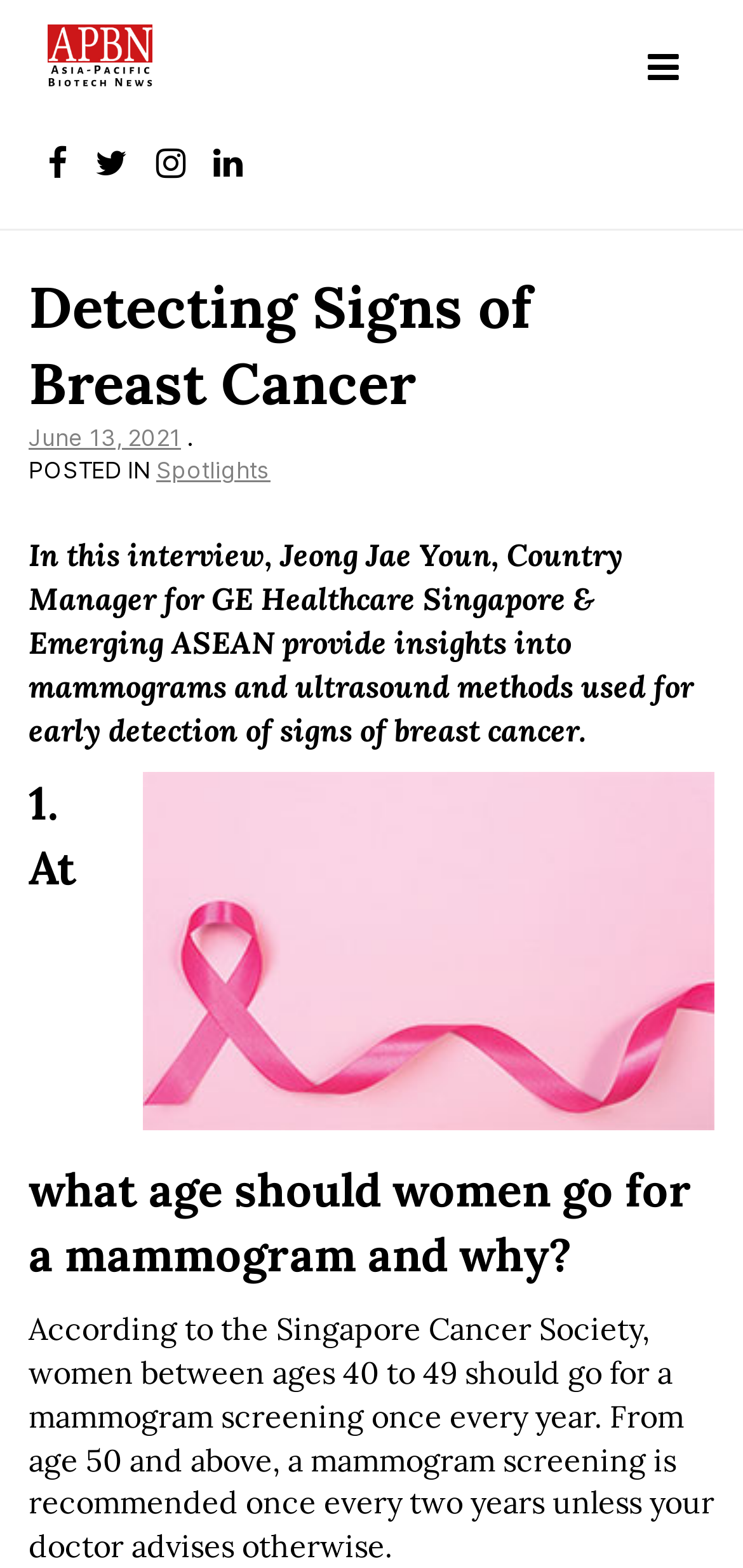What is the recommended frequency of mammogram screening for women above 50?
Offer a detailed and full explanation in response to the question.

The recommended frequency of mammogram screening for women above 50 is once every two years, unless advised otherwise by a doctor, as mentioned in the static text 'From age 50 and above, a mammogram screening is recommended once every two years unless your doctor advises otherwise.'